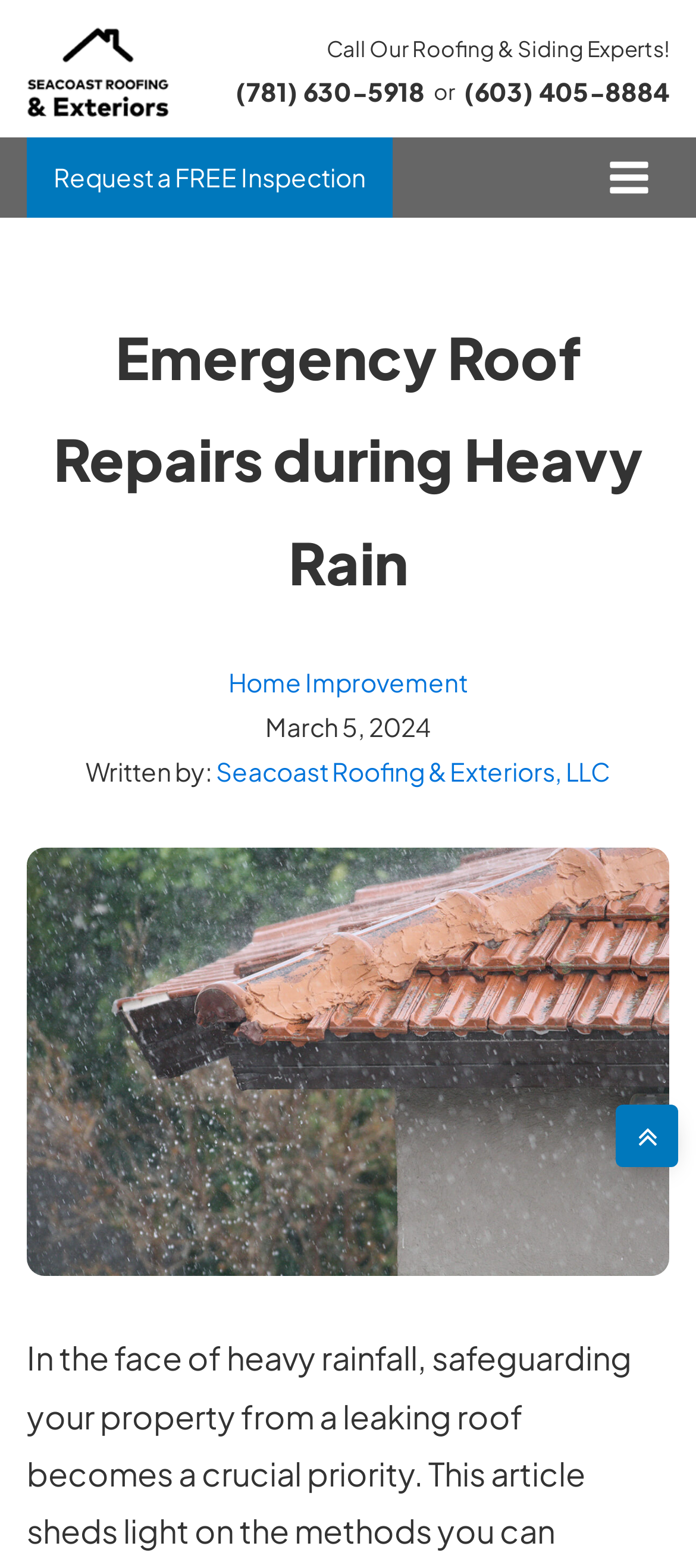What is the category of the article?
Please elaborate on the answer to the question with detailed information.

I found the category by looking at the link element with the text 'Home Improvement' which is located near the main heading.